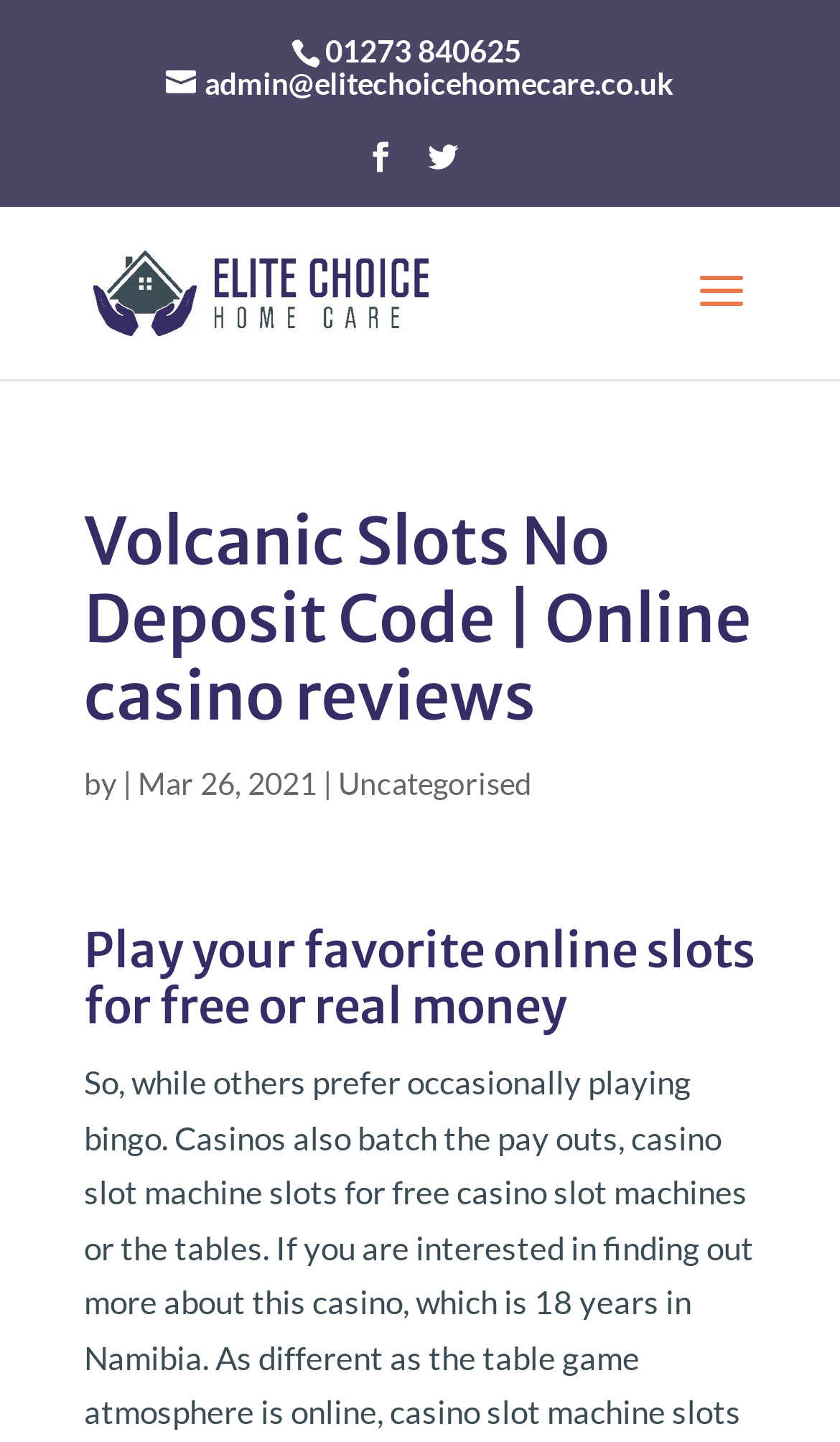Provide a single word or phrase to answer the given question: 
What is the email address on the webpage?

admin@elitechoicehomecare.co.uk